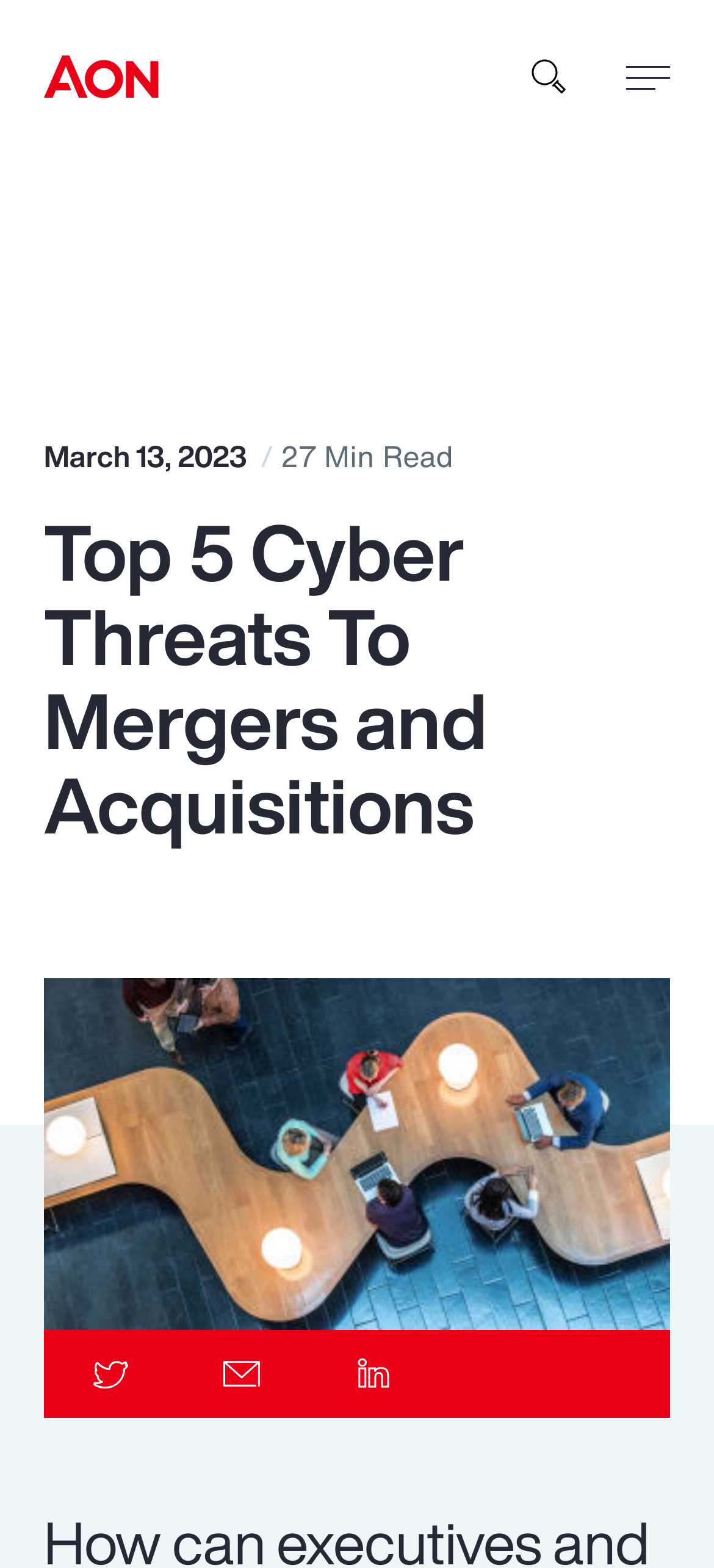Is there a search function on the webpage?
Could you answer the question with a detailed and thorough explanation?

I found a button element with the description 'search' located at [0.723, 0.028, 0.815, 0.07]. This suggests that there is a search function on the webpage.